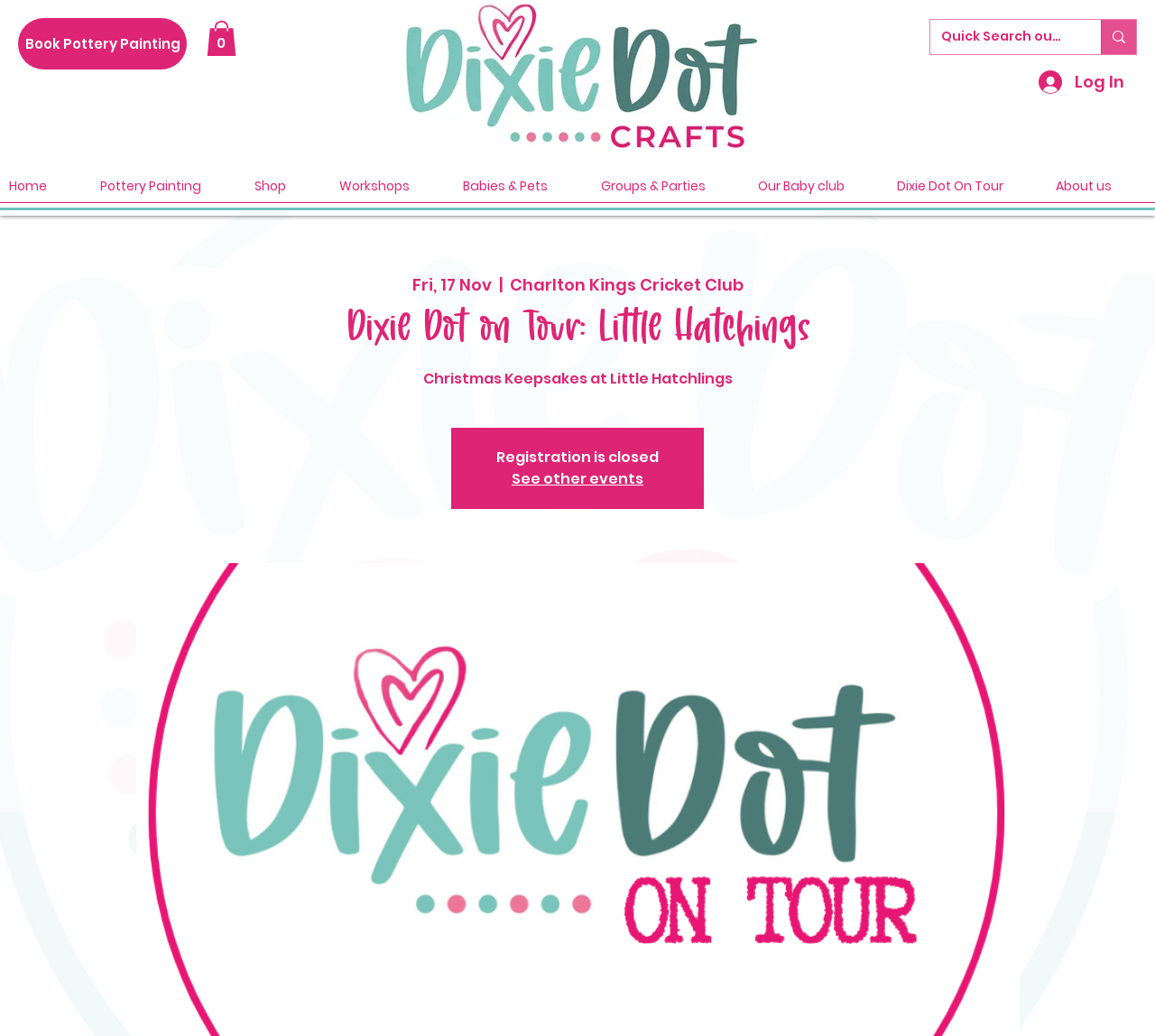Please find the bounding box coordinates of the section that needs to be clicked to achieve this instruction: "Book pottery painting".

[0.016, 0.017, 0.162, 0.067]